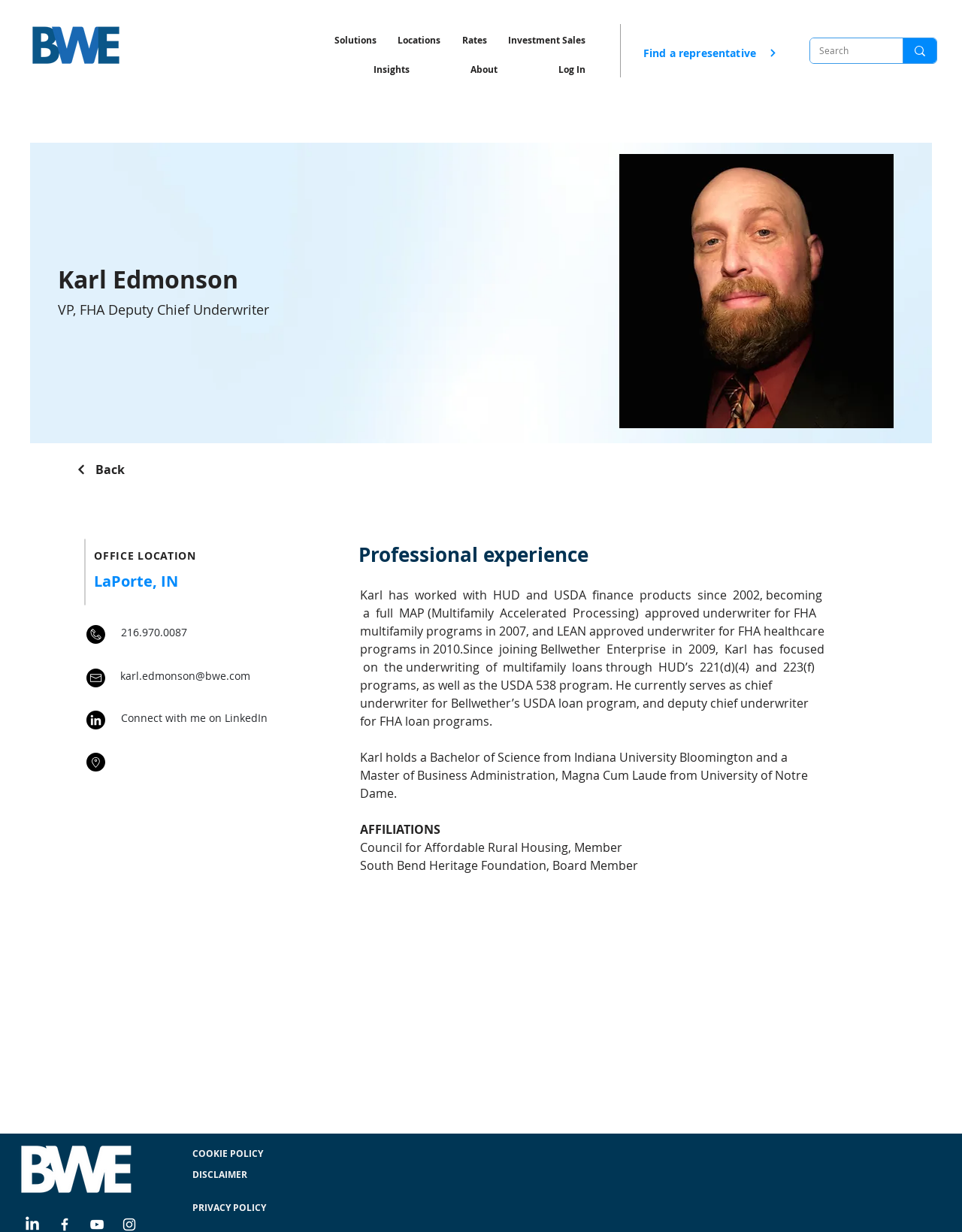Using the provided element description "Log In", determine the bounding box coordinates of the UI element.

[0.531, 0.045, 0.616, 0.069]